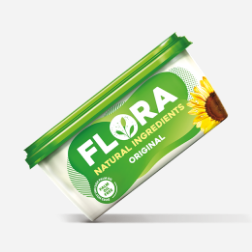Detail the scene depicted in the image with as much precision as possible.

The image features a container of Flora Plant-based butter, specifically the "Original" variety. The packaging showcases a vibrant green color scheme, reinforcing its emphasis on natural ingredients. The word "FLORA" prominently appears on the front in bold, white lettering, while below it, the phrase "NATURAL INGREDIENTS" is highlighted, suggesting a focus on wholesome, plant-based elements. The container is adorned with a graphic of a sunflower, symbolizing one of the primary ingredients. Its angled presentation adds a dynamic feel to the image, making it visually appealing and inviting for consumers seeking healthy alternatives for spreads and cooking.